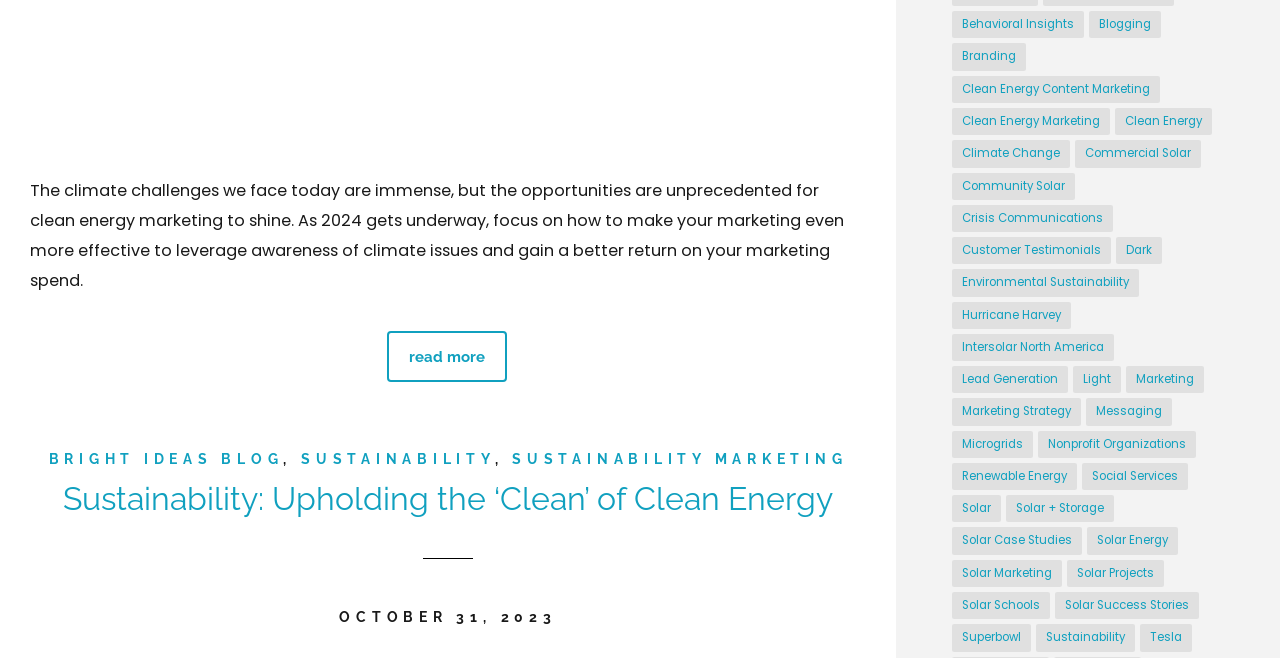Please identify the bounding box coordinates of the area I need to click to accomplish the following instruction: "Read more about 'Four steps for more strategic clean energy marketing in 2024'".

[0.116, 0.177, 0.584, 0.215]